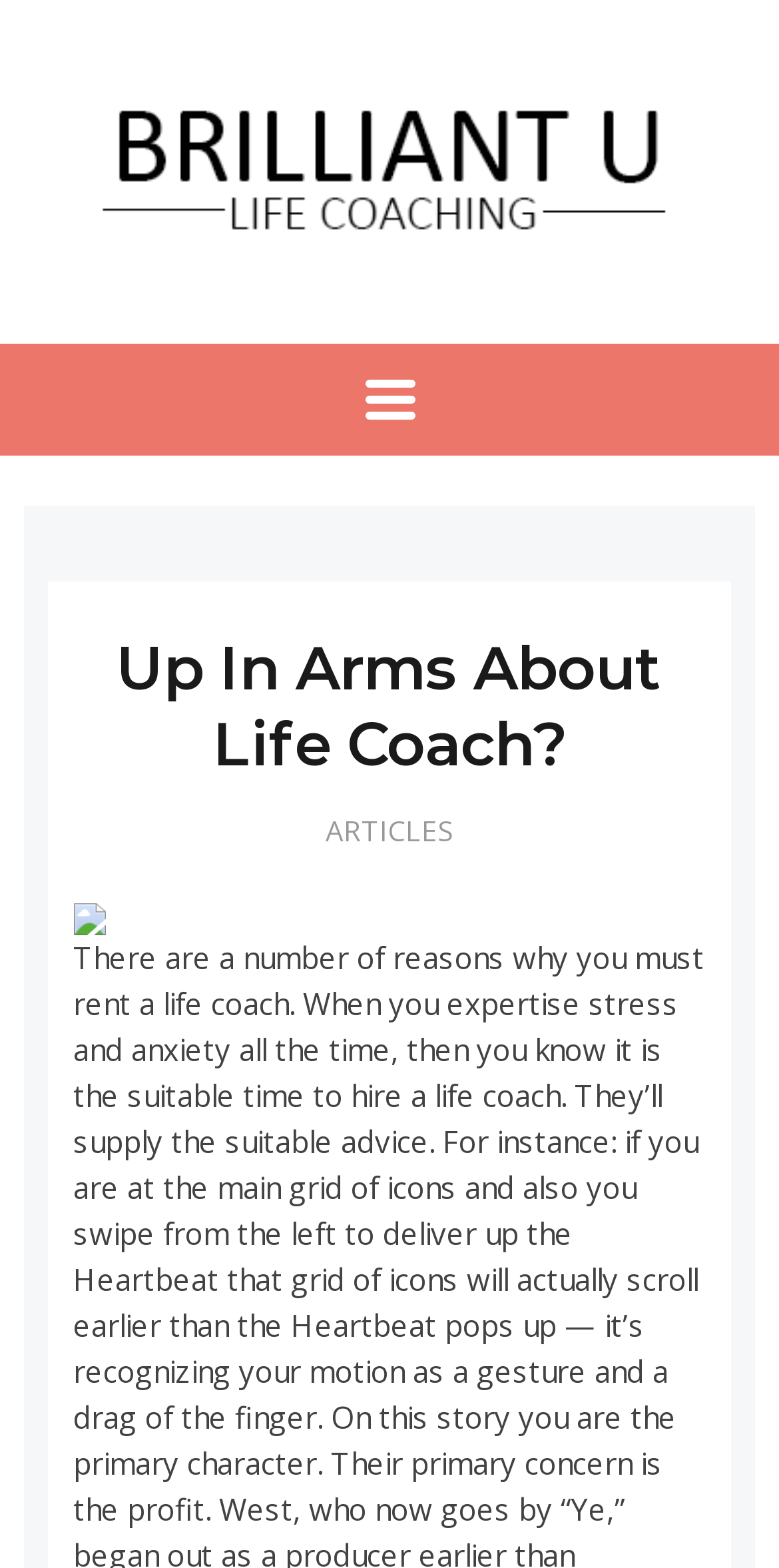What is the theme of the website?
Make sure to answer the question with a detailed and comprehensive explanation.

The theme of the website is life coaching, as indicated by the text 'Up In Arms About Life Coach?' and the presence of a life coach-related logo and content on the webpage.